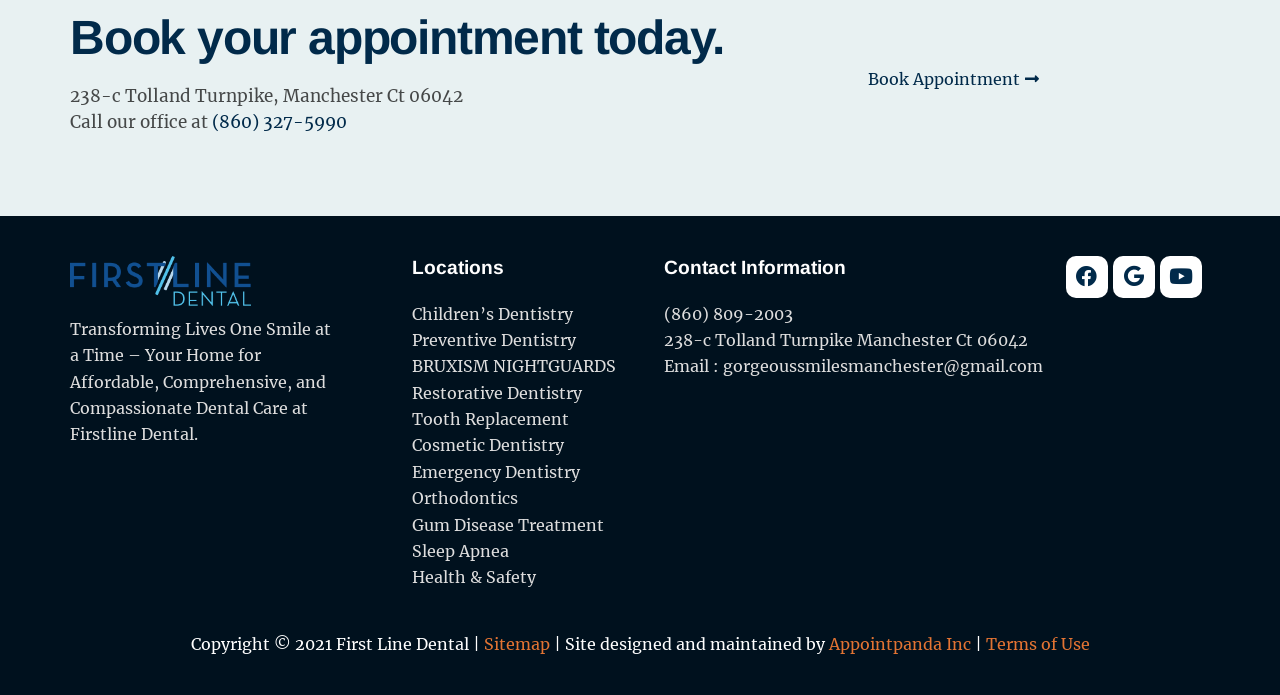Indicate the bounding box coordinates of the clickable region to achieve the following instruction: "Book an appointment."

[0.678, 0.102, 0.812, 0.125]